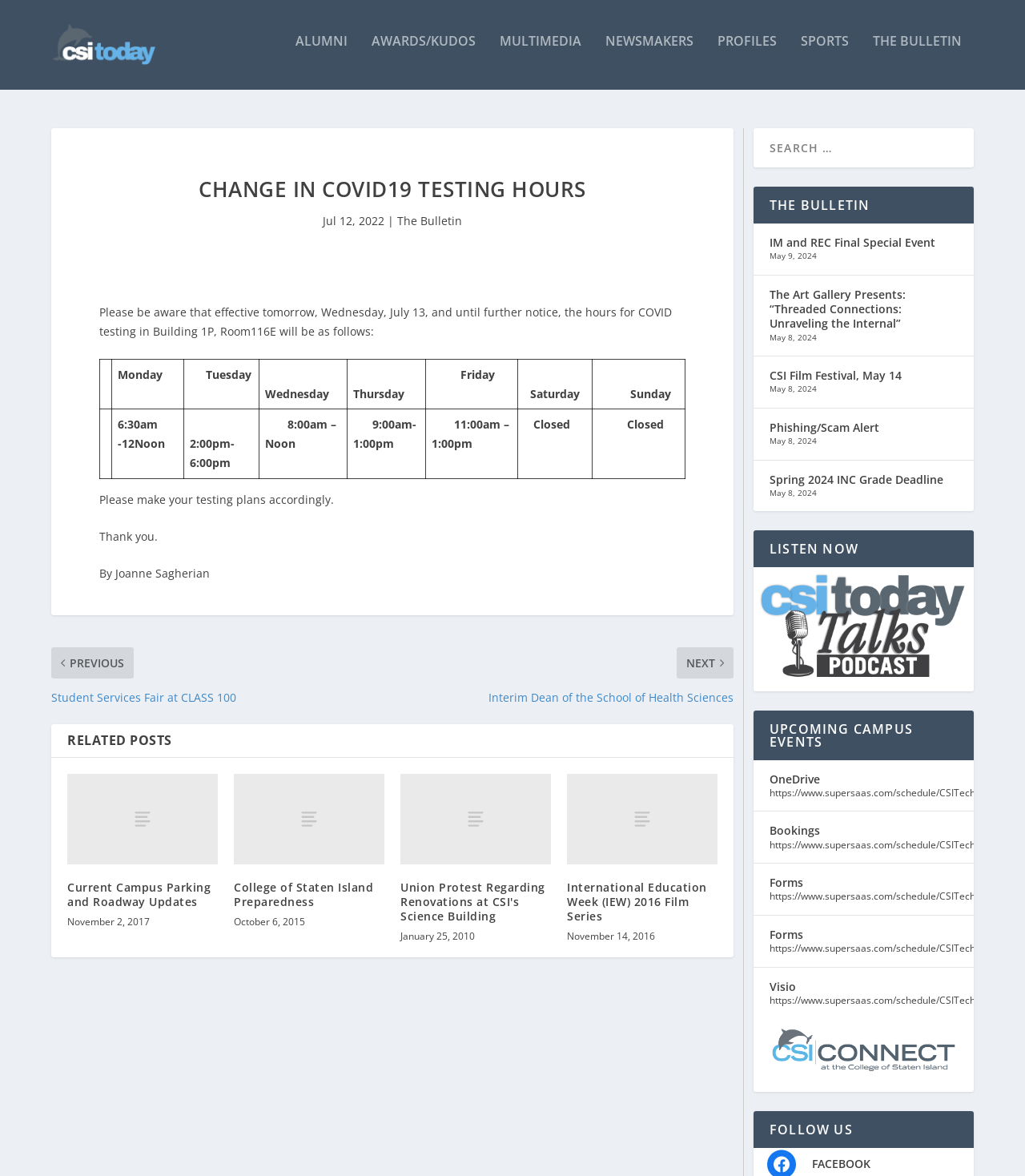Find the bounding box coordinates of the area to click in order to follow the instruction: "Click the 'ALUMNI' link".

[0.288, 0.036, 0.339, 0.083]